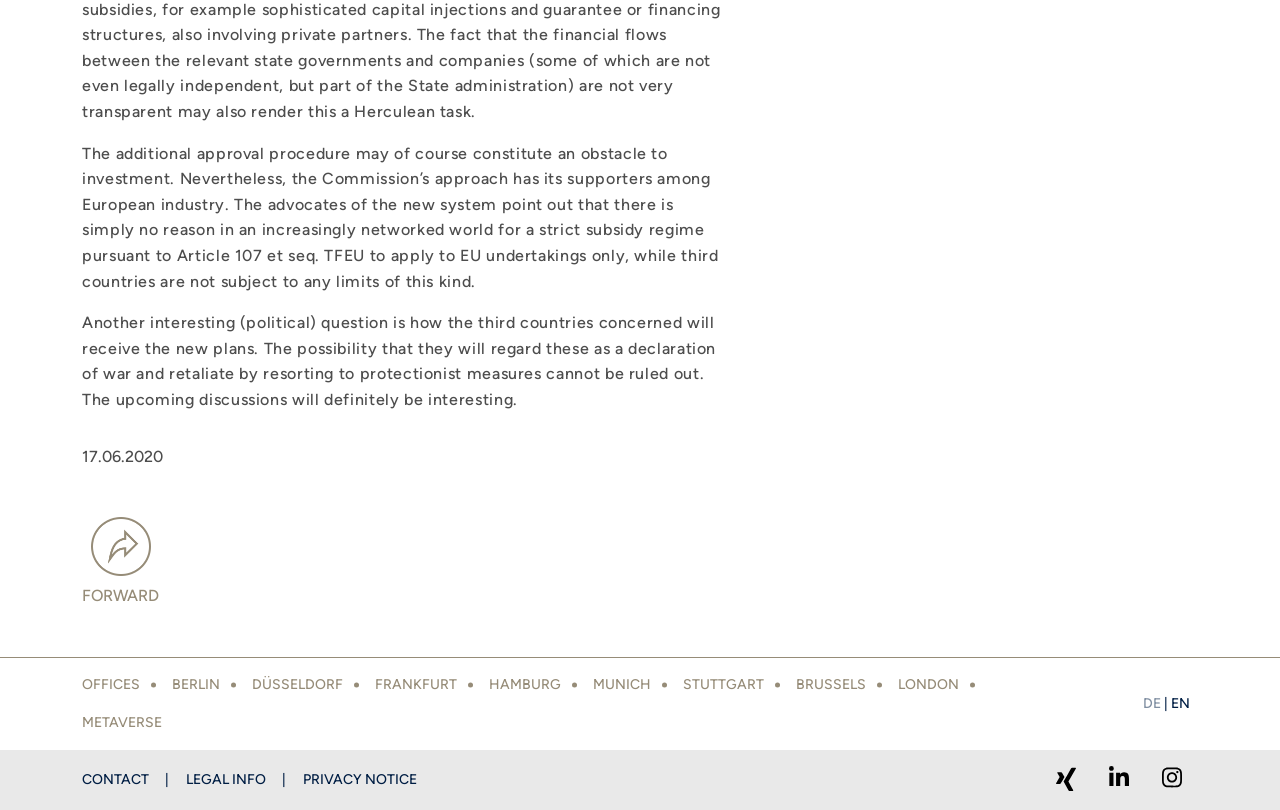Locate the bounding box coordinates of the area that needs to be clicked to fulfill the following instruction: "Call the phone number". The coordinates should be in the format of four float numbers between 0 and 1, namely [left, top, right, bottom].

None